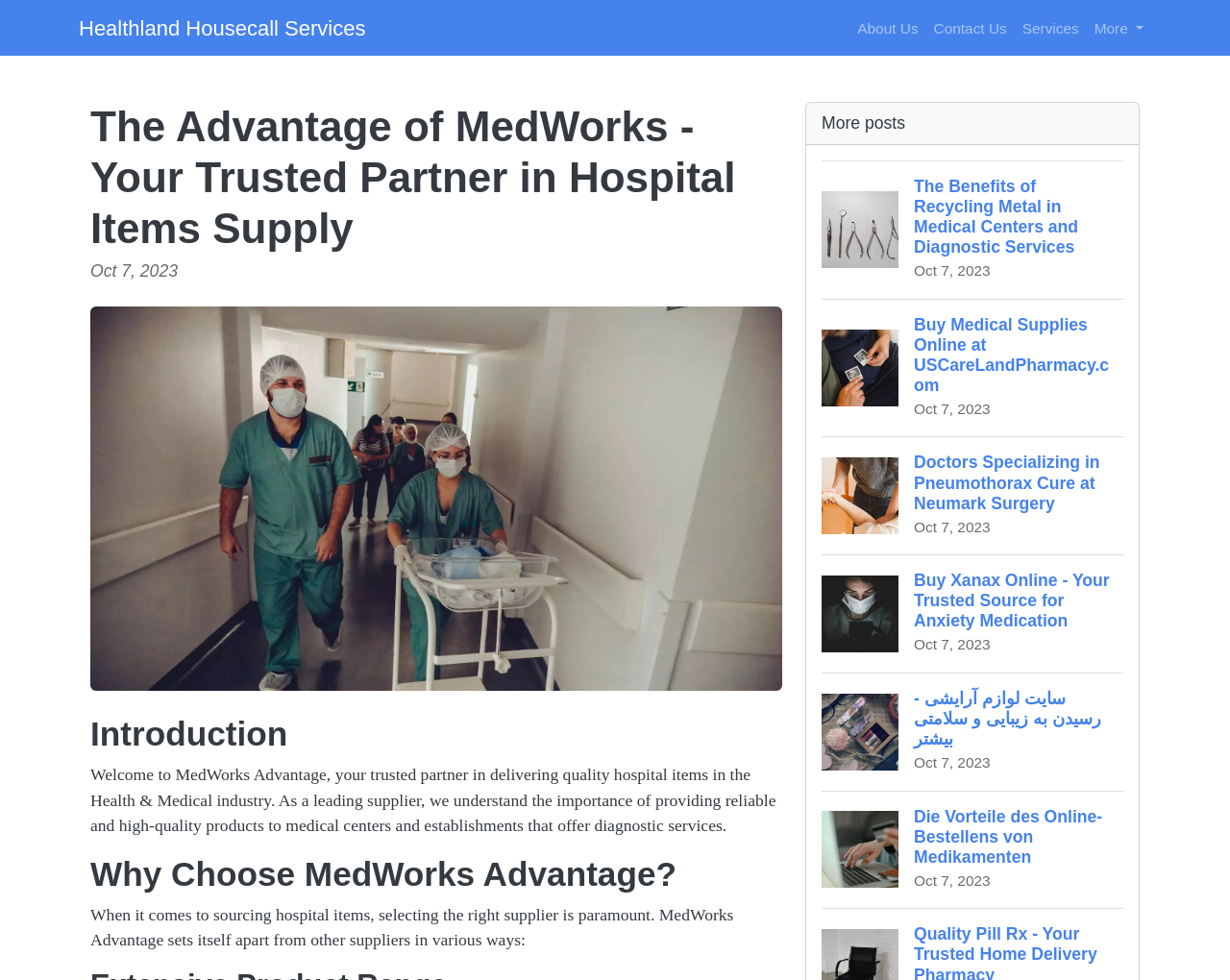Produce a meticulous description of the webpage.

The webpage is about MedWorks Advantage, a leading supplier of hospital items. At the top, there are four links: "Healthland Housecall Services", "About Us", "Contact Us", and "Services", followed by a "More" button. Below these links, there is a header section with a heading that reads "The Advantage of MedWorks - Your Trusted Partner in Hospital Items Supply" and a date "Oct 7, 2023". 

To the right of the header section, there is an image. Below the header section, there is an introduction paragraph that welcomes users to MedWorks Advantage and explains its role in delivering quality hospital items to medical centers and establishments that offer diagnostic services.

Further down, there is a section titled "Why Choose MedWorks Advantage?" which explains the benefits of selecting MedWorks Advantage as a supplier. 

On the right side of the page, there are five links to news articles or blog posts, each with an image and a heading. The articles are about various medical topics, including recycling metal in medical centers, buying medical supplies online, and doctors specializing in pneumothorax cure. The articles are dated "Oct 7, 2023". Above these links, there is a text that reads "More posts".